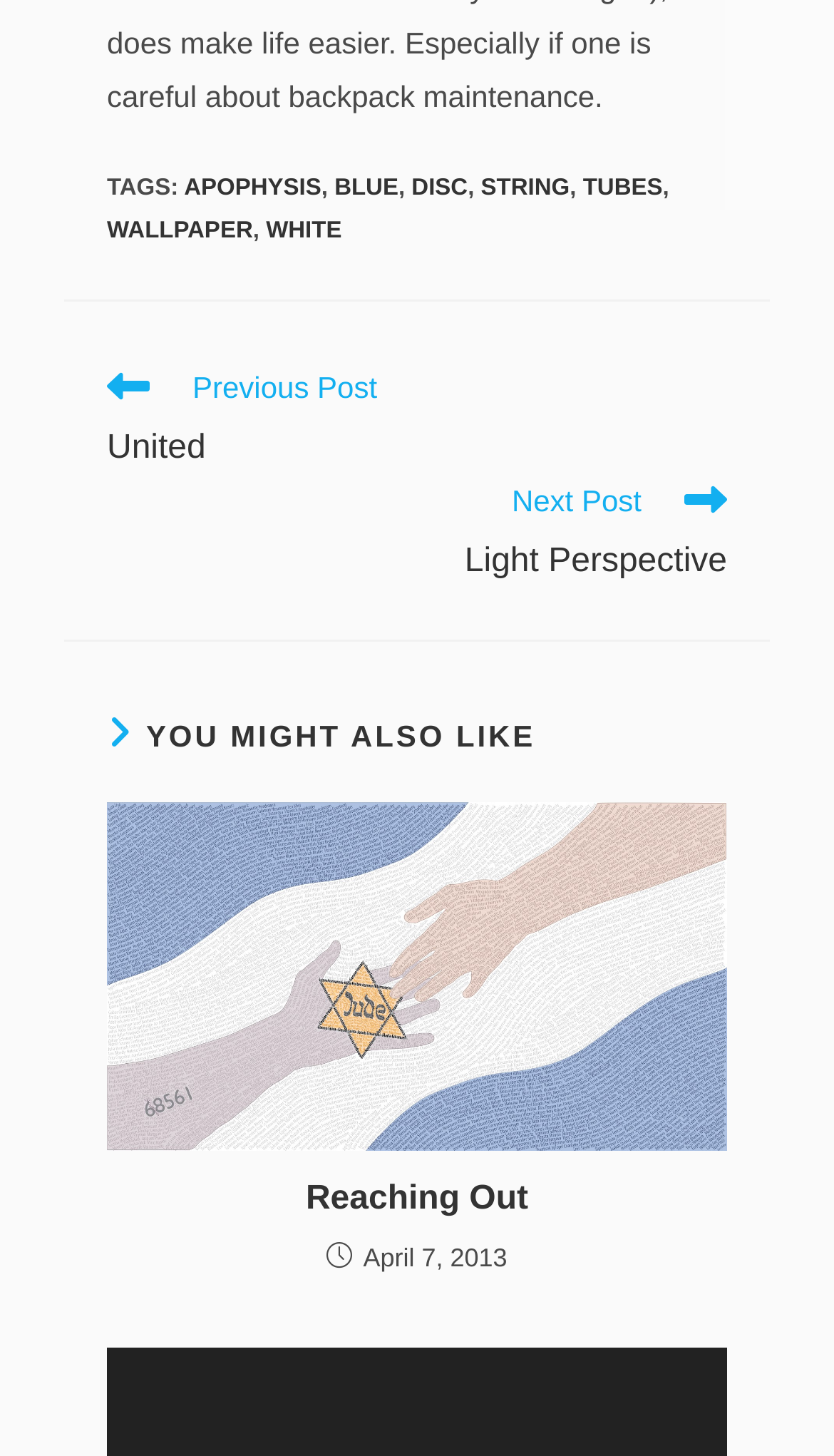Please locate the bounding box coordinates of the element that needs to be clicked to achieve the following instruction: "View the article about Light Perspective". The coordinates should be four float numbers between 0 and 1, i.e., [left, top, right, bottom].

[0.128, 0.33, 0.872, 0.409]